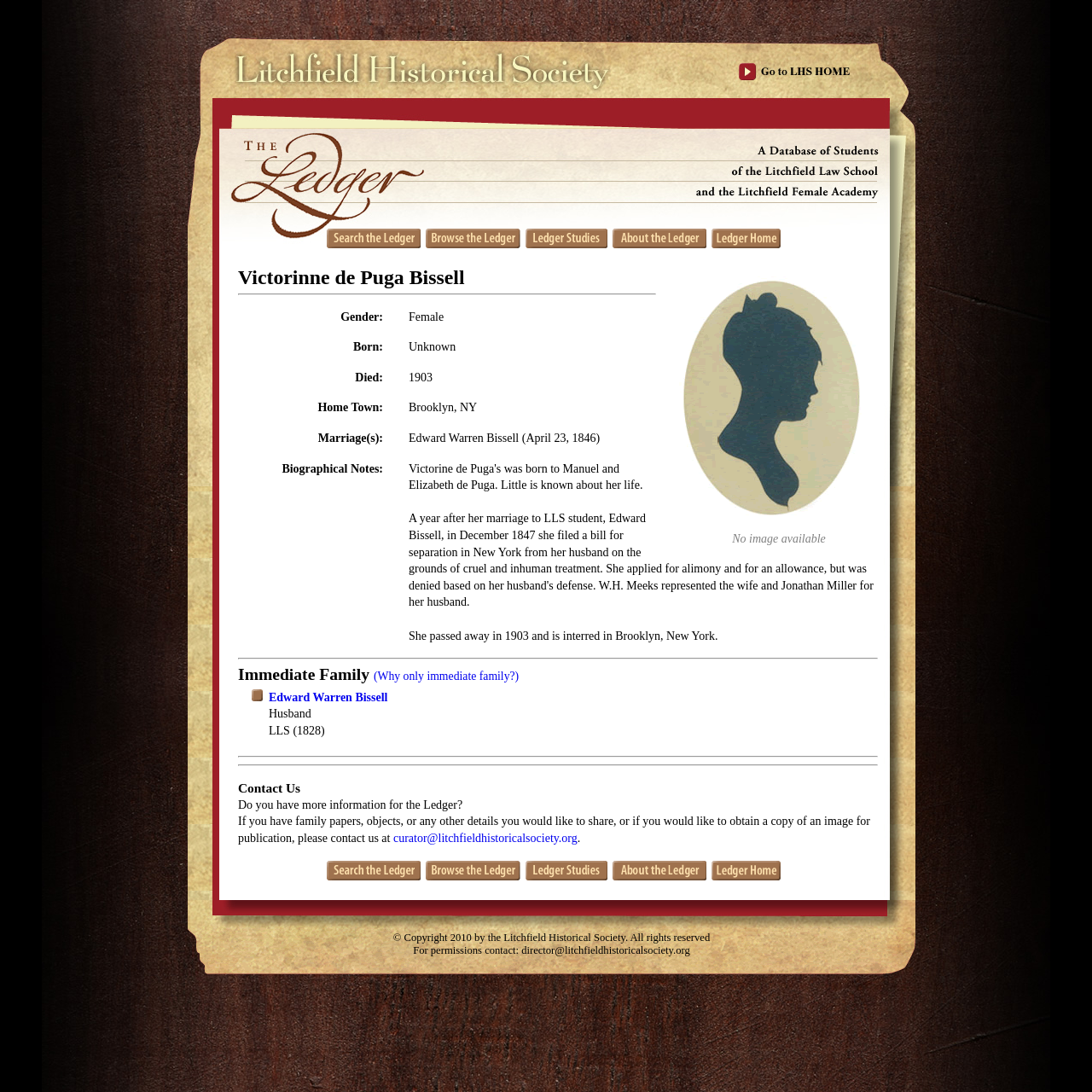Identify the bounding box coordinates of the region I need to click to complete this instruction: "View Edward Warren Bissell's profile".

[0.246, 0.633, 0.355, 0.644]